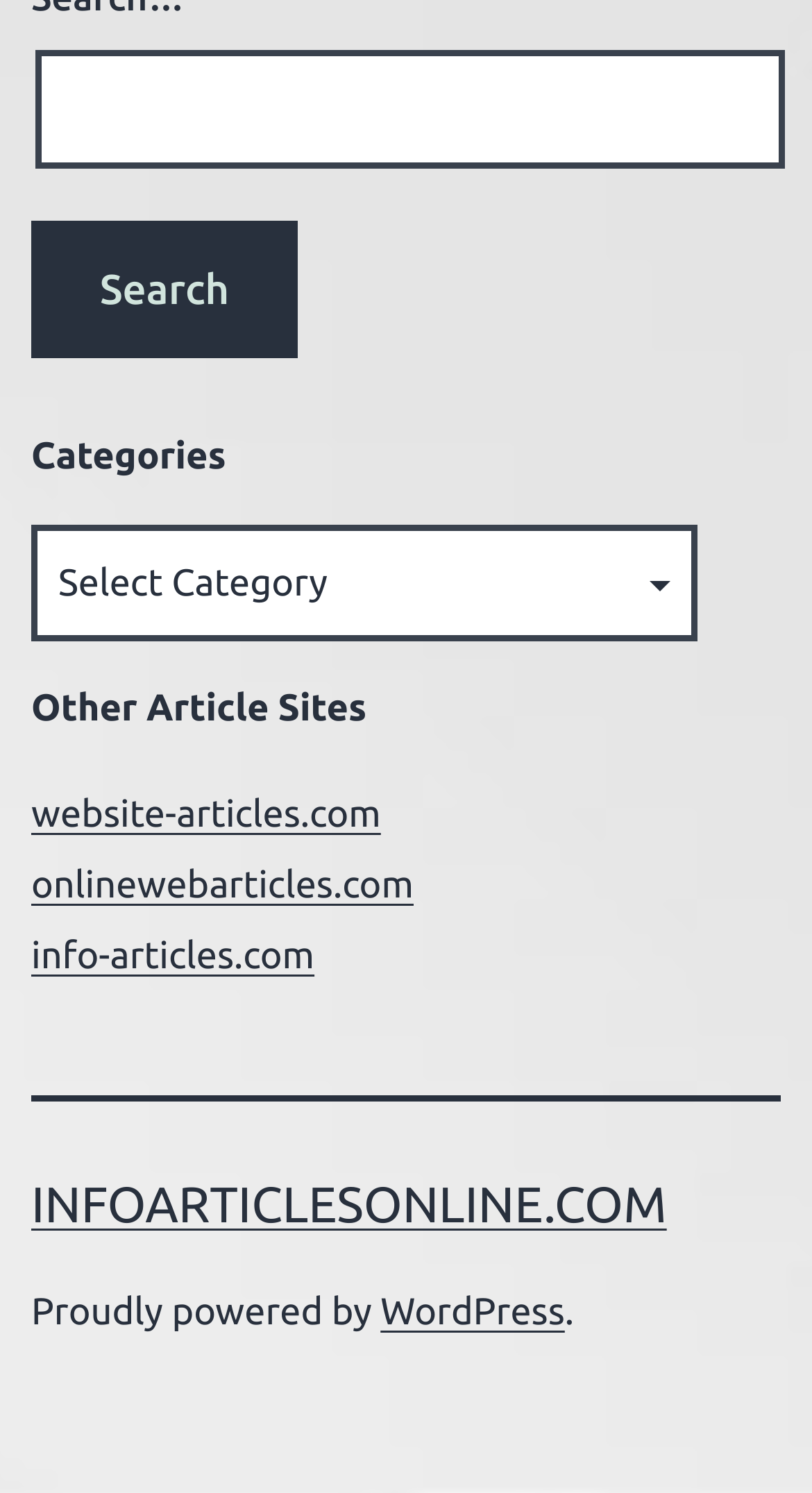Could you determine the bounding box coordinates of the clickable element to complete the instruction: "Search for something"? Provide the coordinates as four float numbers between 0 and 1, i.e., [left, top, right, bottom].

[0.044, 0.034, 0.967, 0.113]